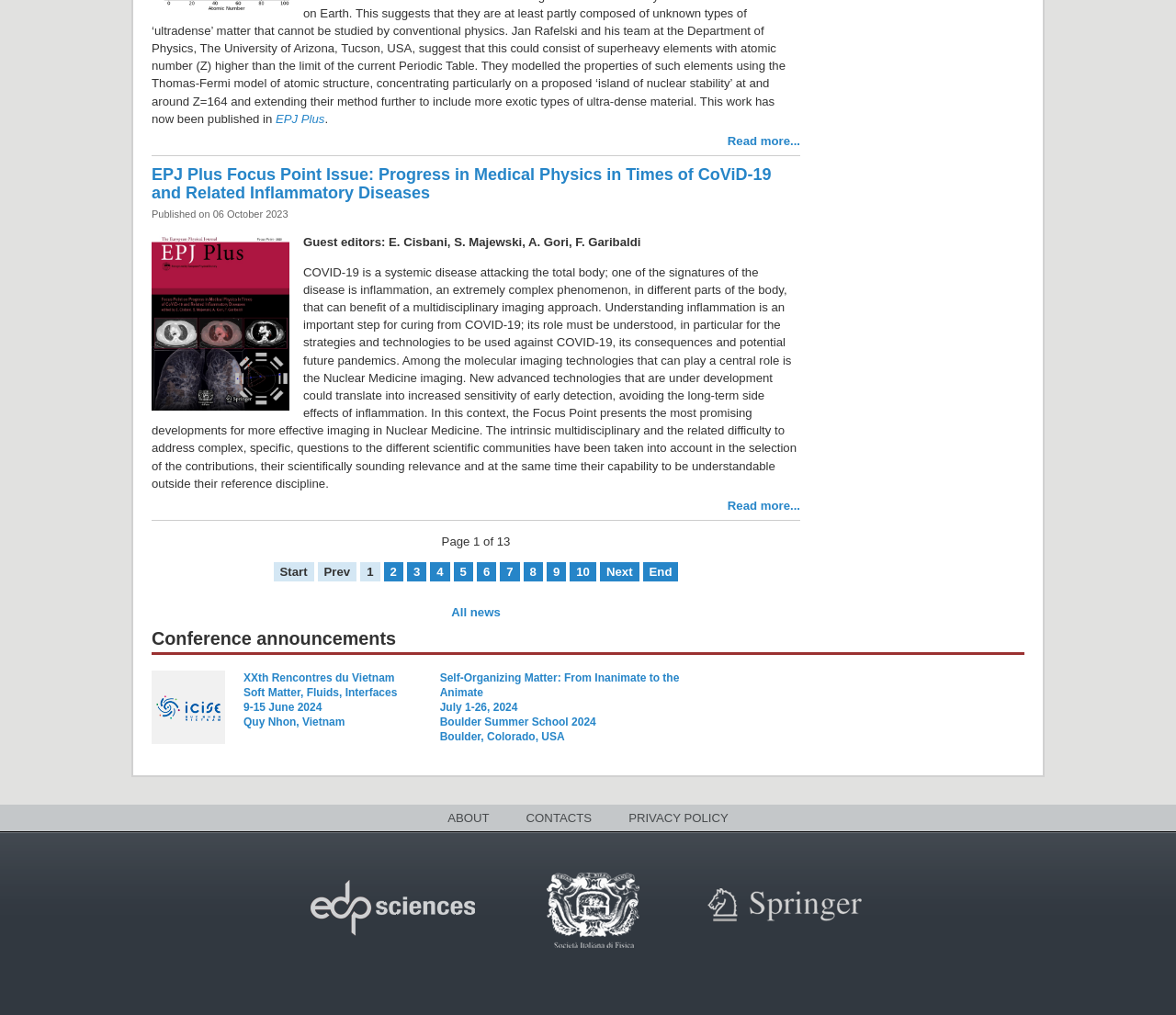Determine the bounding box coordinates of the clickable region to follow the instruction: "View the image".

[0.129, 0.661, 0.191, 0.733]